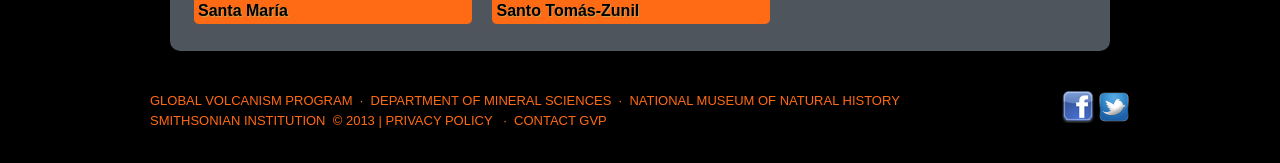How many social media icons are present on the webpage?
Answer the question with a single word or phrase derived from the image.

2